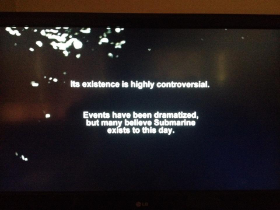Create a detailed narrative of what is happening in the image.

The image depicts a dark screen with white text that reads, "Its existence is highly controversial. Events have been dramatized, but many believe Submarine exists to this day." This suggests a narrative surrounding a mysterious subject, likely related to underwater phenomena or legendary sea creatures. The context implies a discussion about the legitimacy and beliefs surrounding such entities, highlighting the tension between skepticism and belief in the unknown depths of the ocean. The visual presentation enhances the theme of controversy and intrigue, drawing viewers into the ongoing debate about what lies beneath the surface.